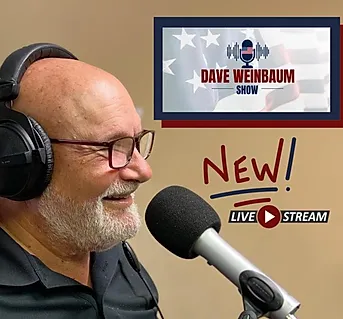What is displayed on the sleek screen?
Refer to the image and provide a detailed answer to the question.

The backdrop of the image features a sleek screen that displays the logo of 'The Dave Weinbaum Show', which includes an American flag motif, highlighting the show's patriotic spirit.